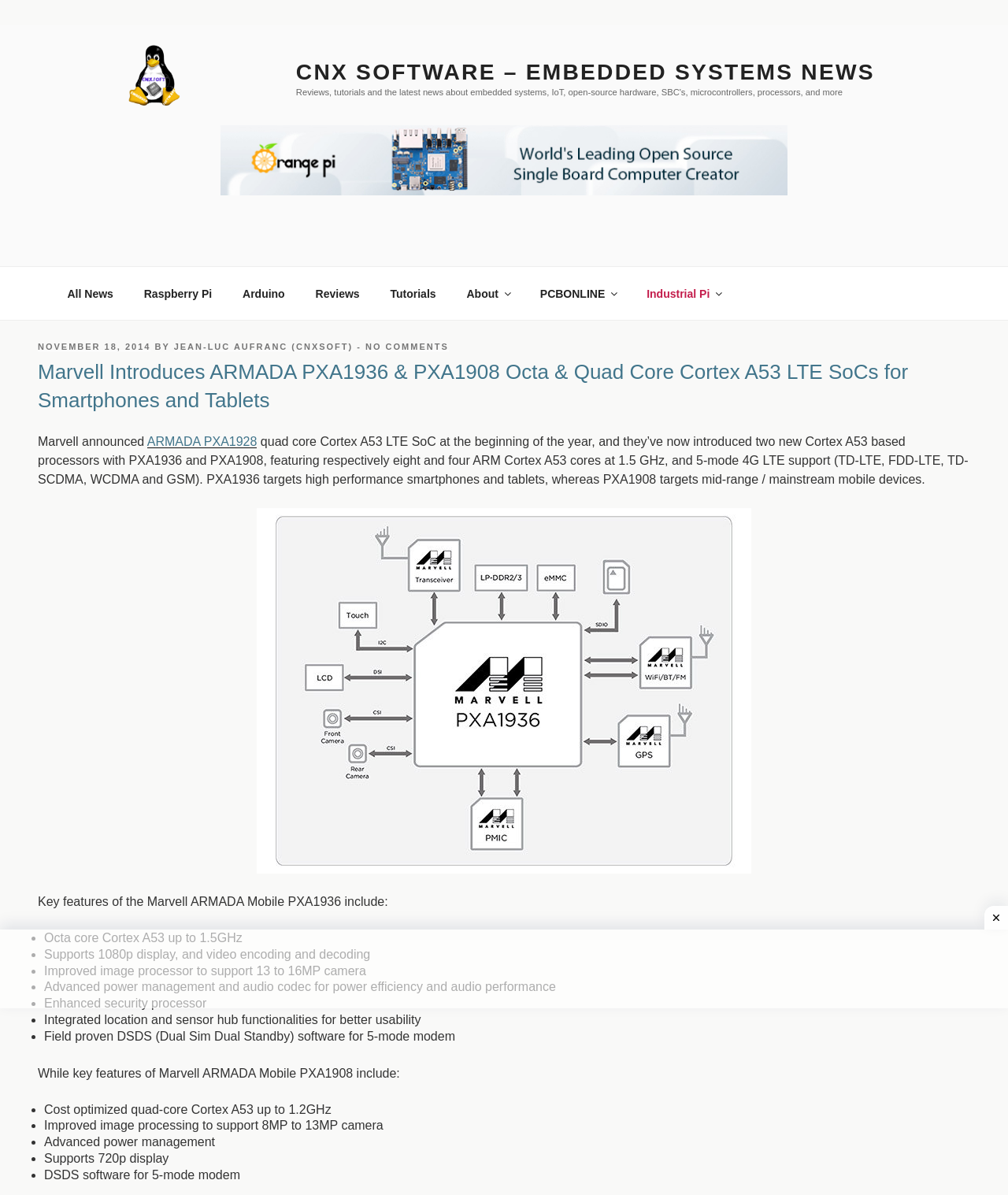What is the resolution of the display supported by PXA1908?
Using the image, provide a detailed and thorough answer to the question.

I determined the answer by reading the article, which states that the PXA1908 processor supports 720p display.